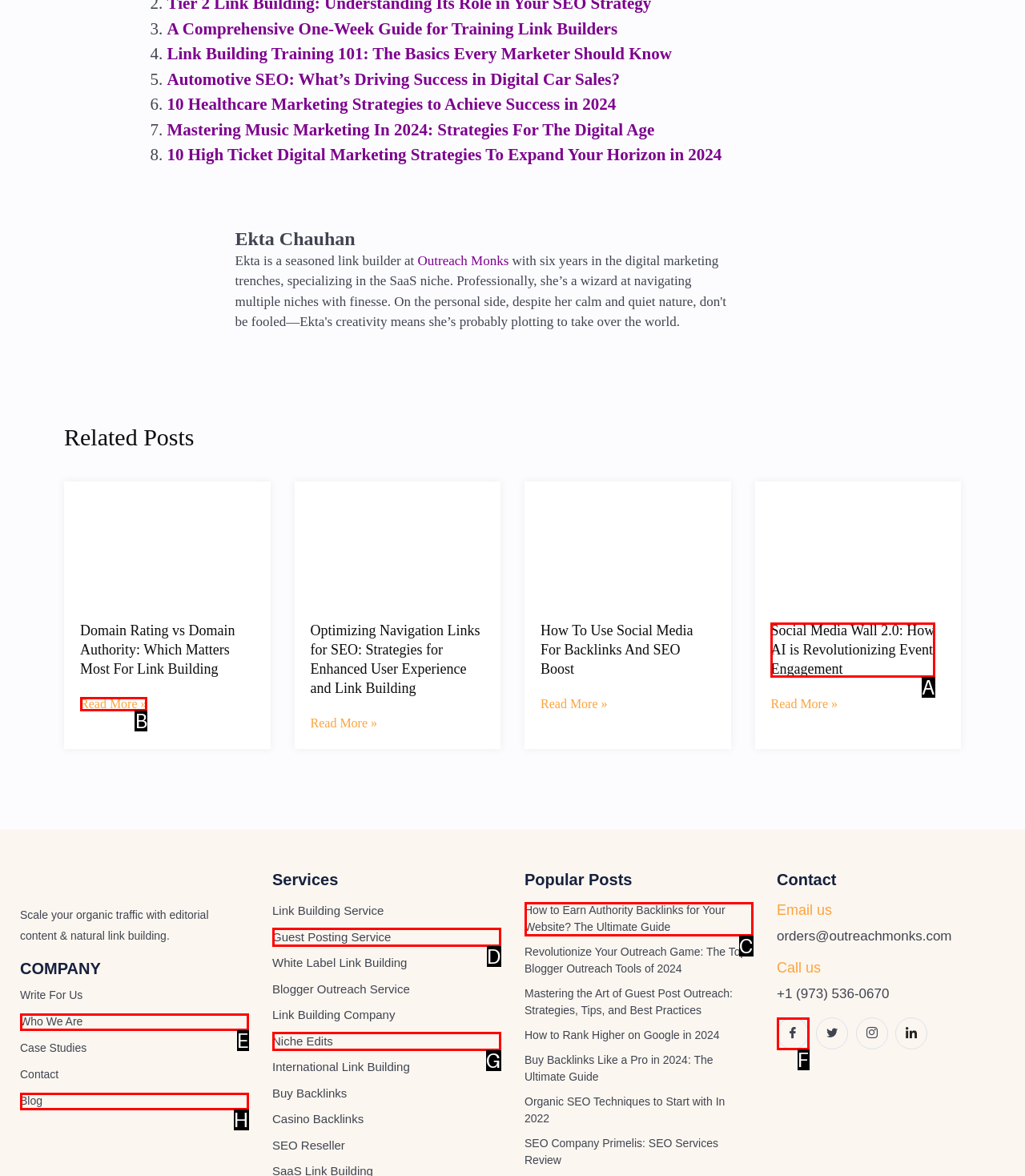Identify the HTML element that best matches the description: Read More ». Provide your answer by selecting the corresponding letter from the given options.

B